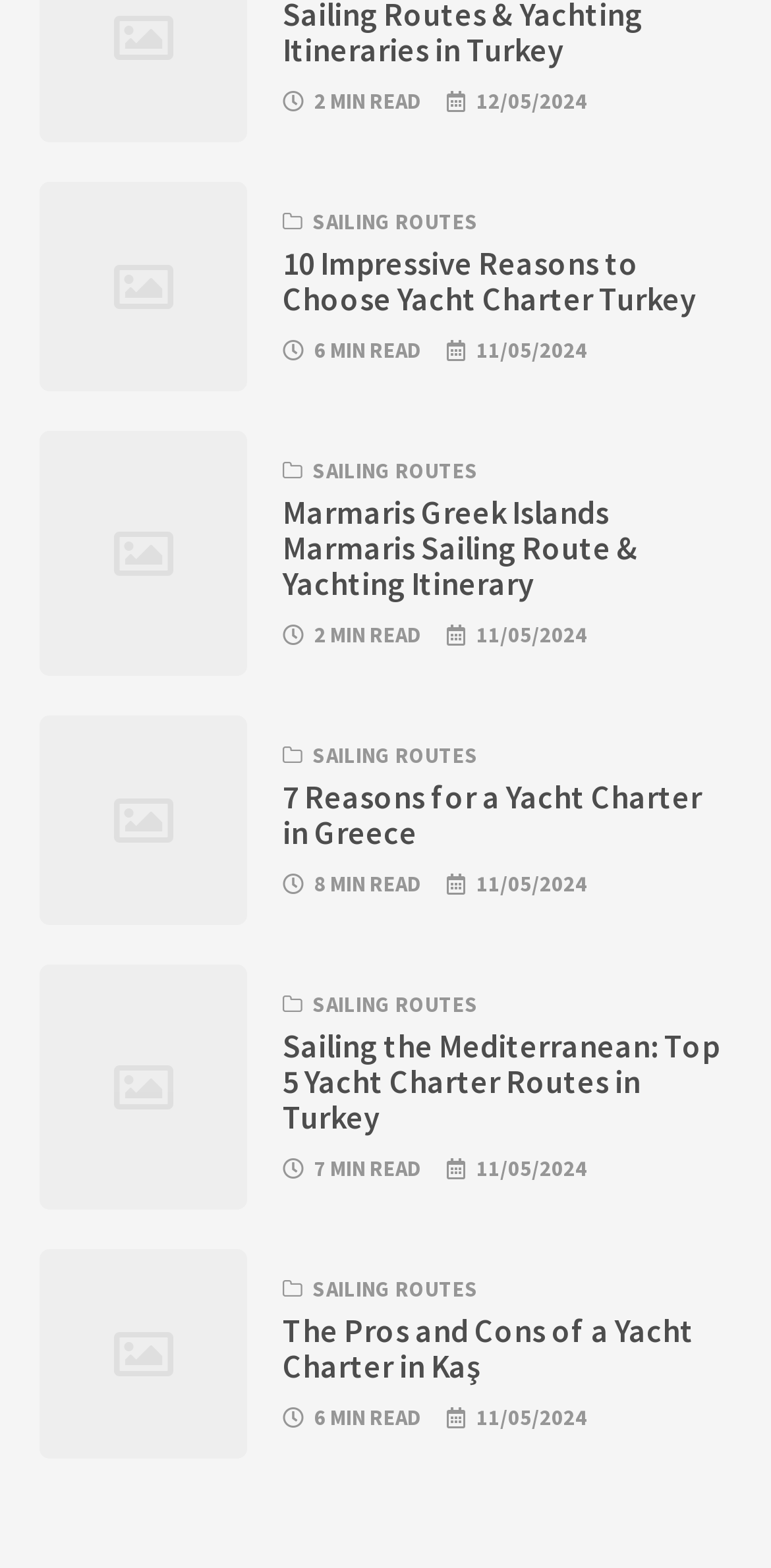What is the date of the latest article?
Please provide a single word or phrase as your answer based on the image.

11/05/2024